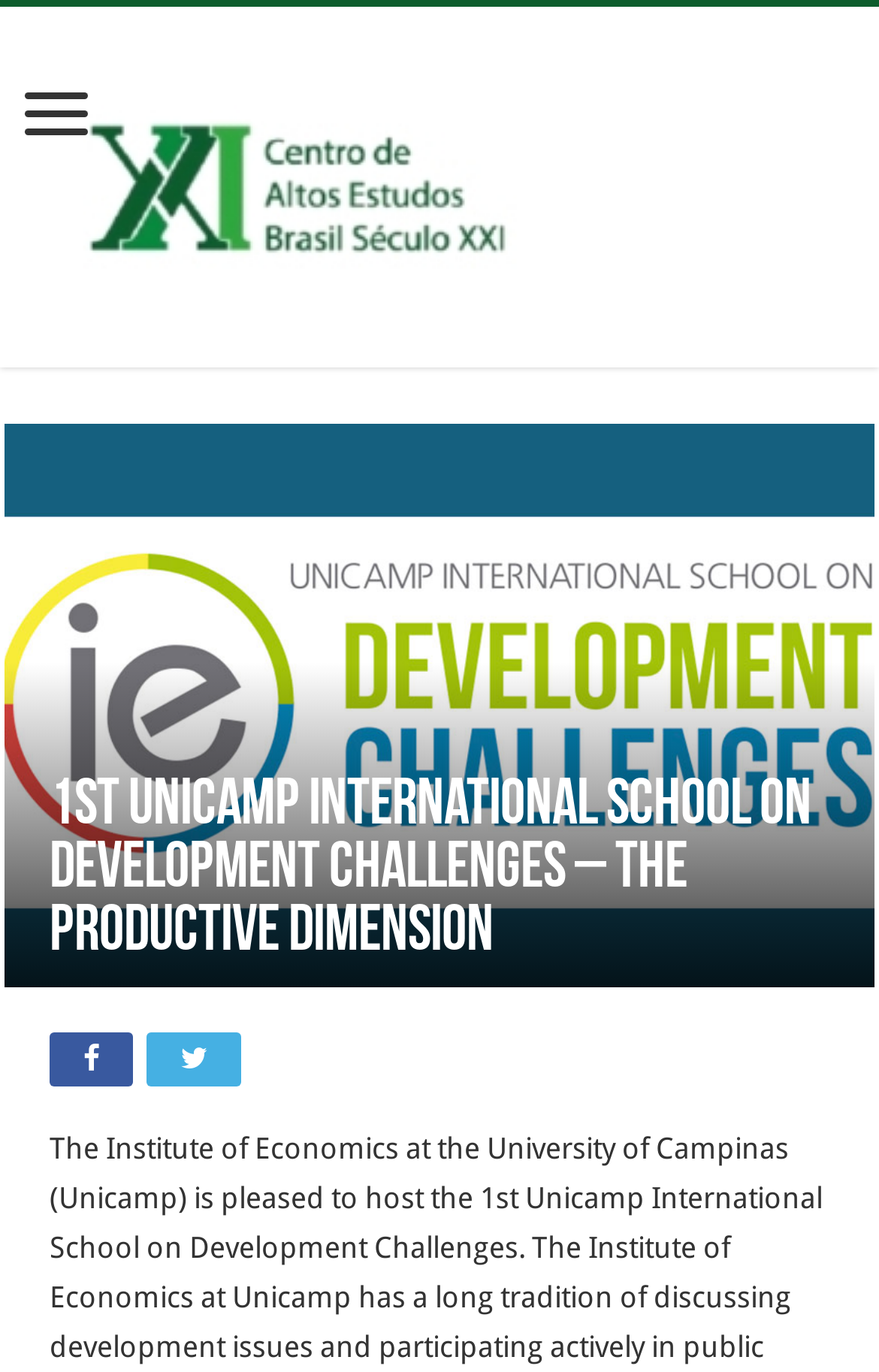Bounding box coordinates should be in the format (top-left x, top-left y, bottom-right x, bottom-right y) and all values should be floating point numbers between 0 and 1. Determine the bounding box coordinate for the UI element described as: Facebook

[0.056, 0.752, 0.151, 0.792]